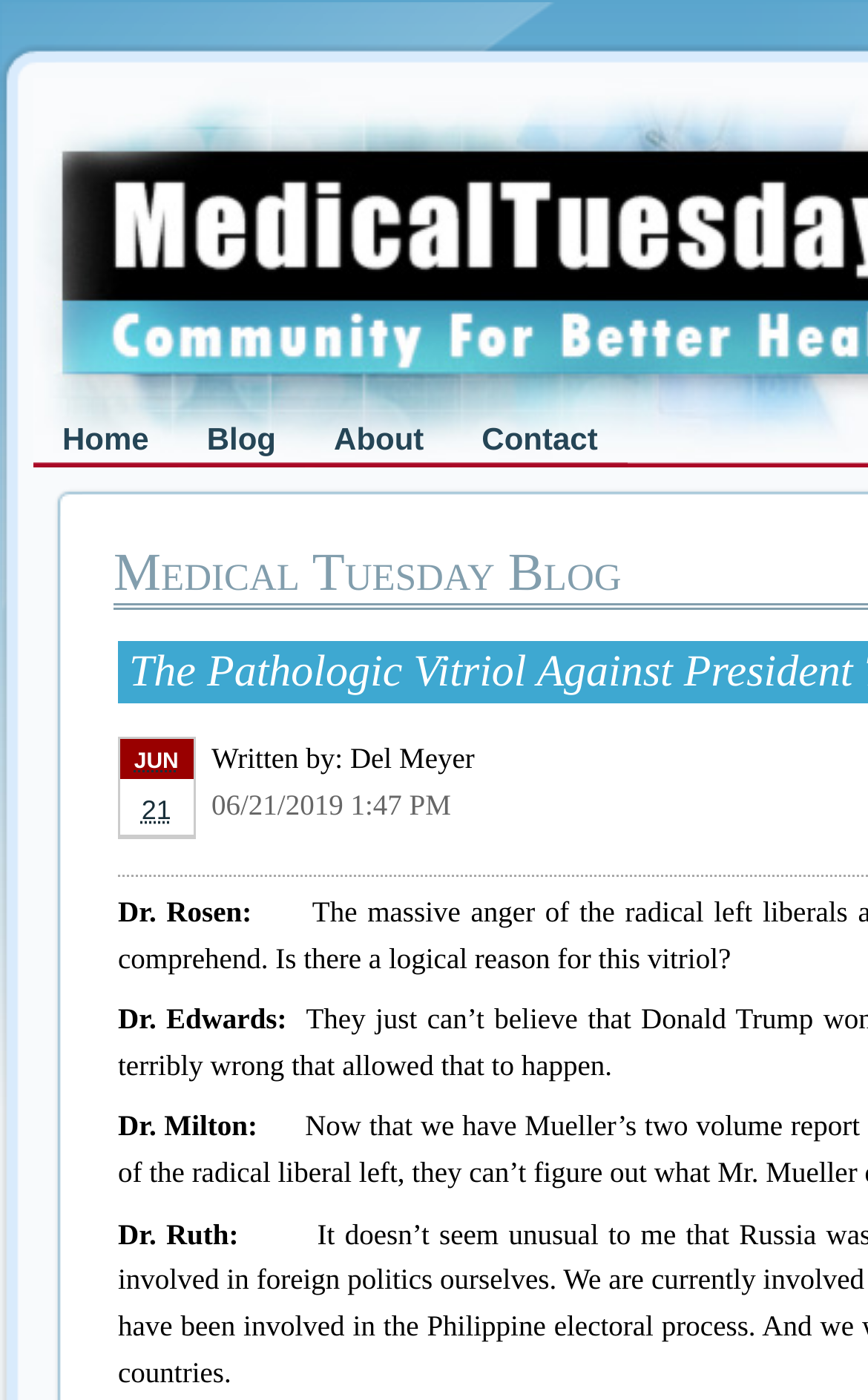What is the format of the timestamps?
Examine the screenshot and reply with a single word or phrase.

MM/DD/YYYY HH:MM PM/AM